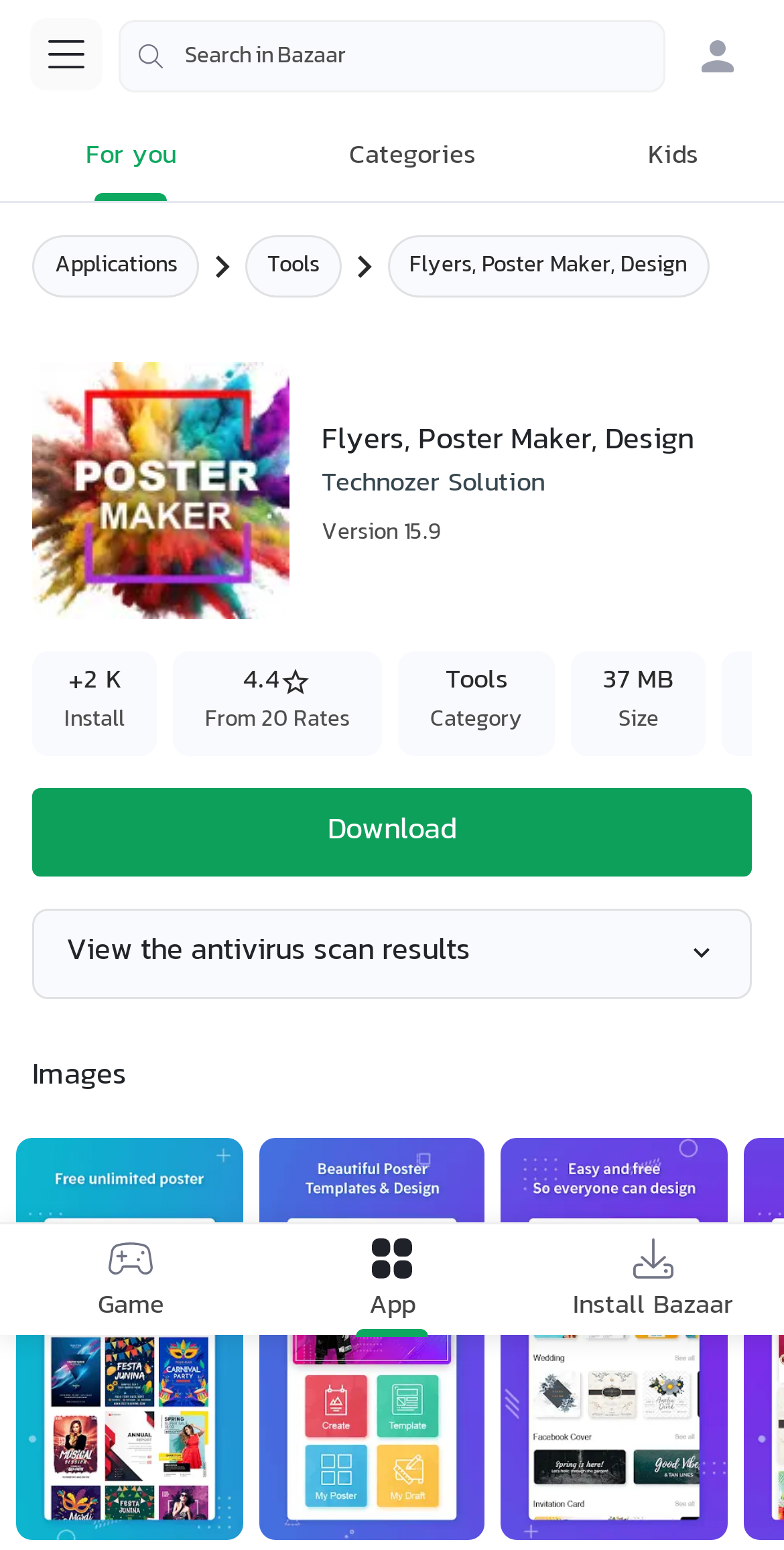Use a single word or phrase to answer the question:
What is the average rating of the app?

4.4